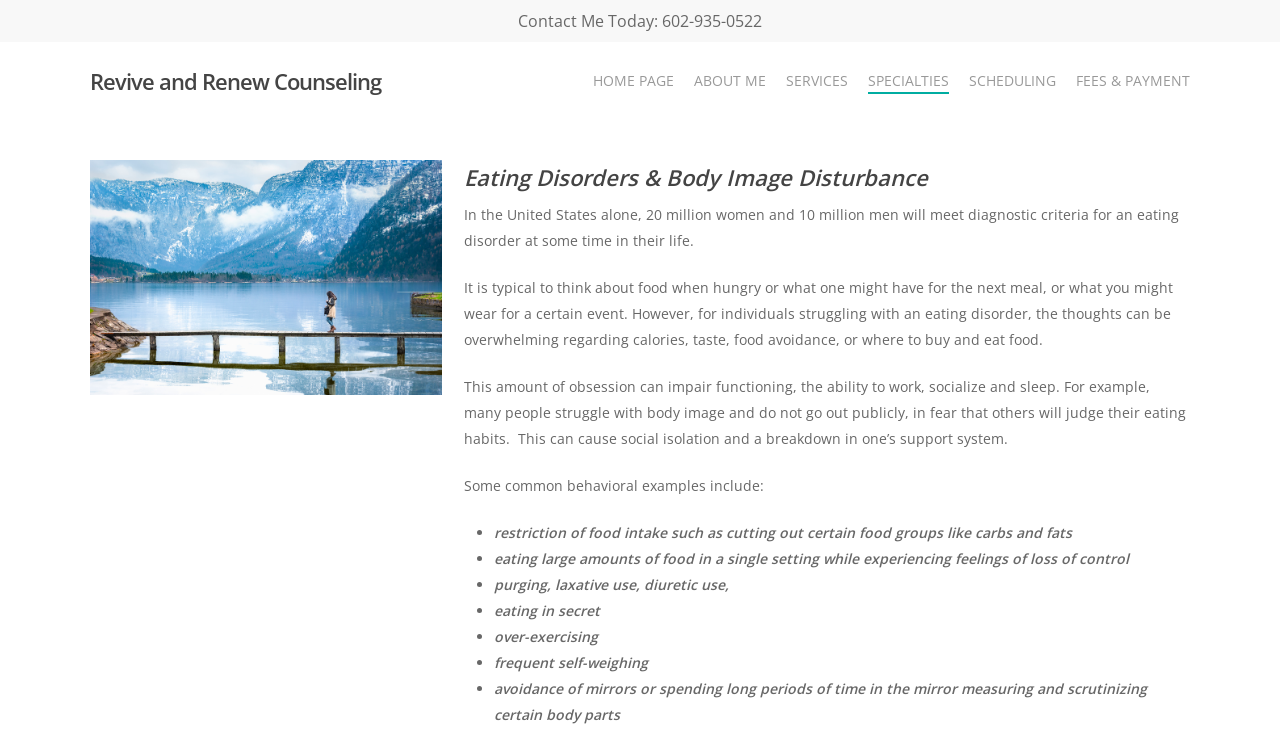Please find the bounding box coordinates of the element that you should click to achieve the following instruction: "Go to the home page". The coordinates should be presented as four float numbers between 0 and 1: [left, top, right, bottom].

[0.463, 0.095, 0.527, 0.121]